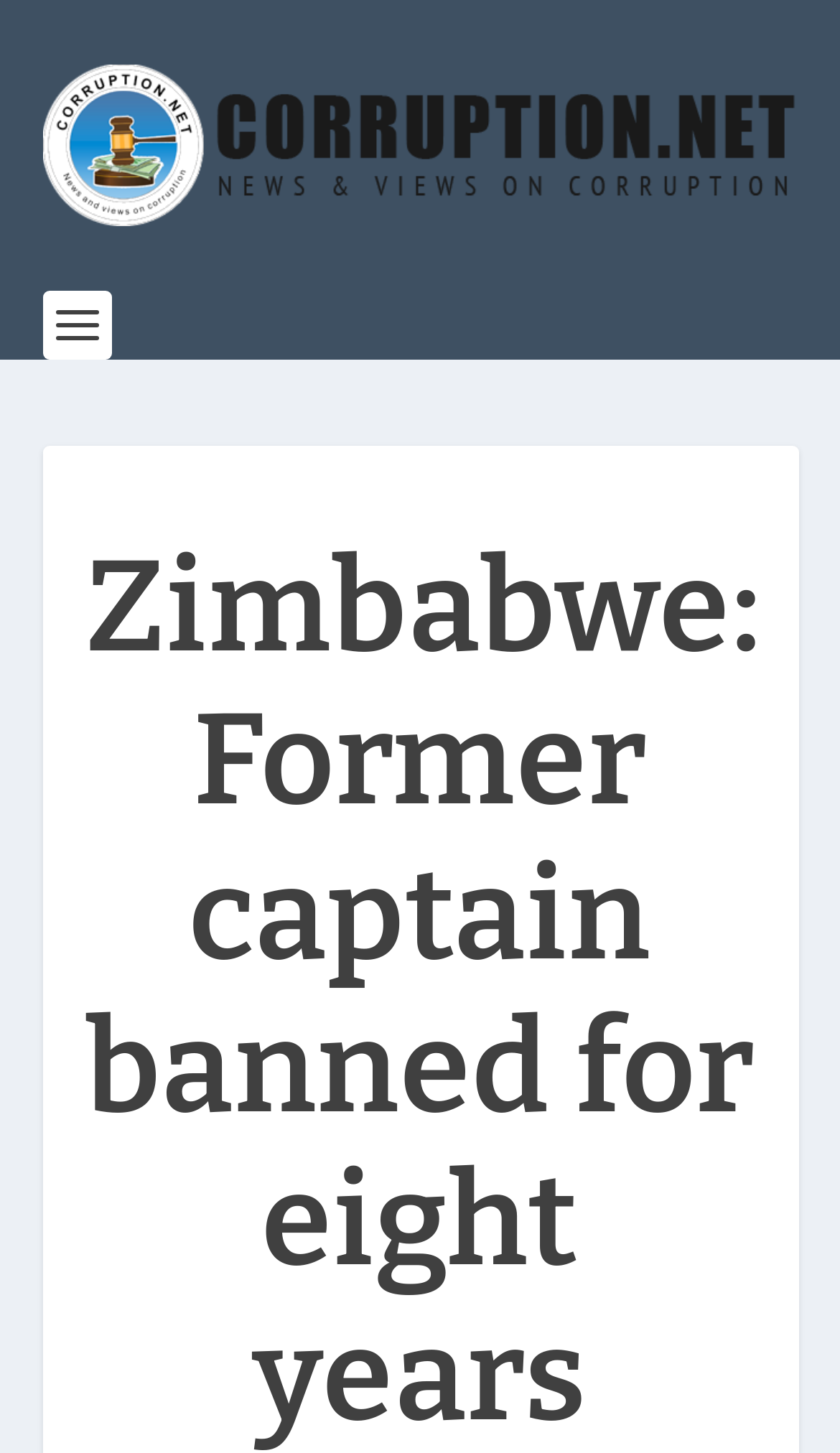Identify the text that serves as the heading for the webpage and generate it.

Zimbabwe: Former captain banned for eight years under ICC Anti-Corruption Code.